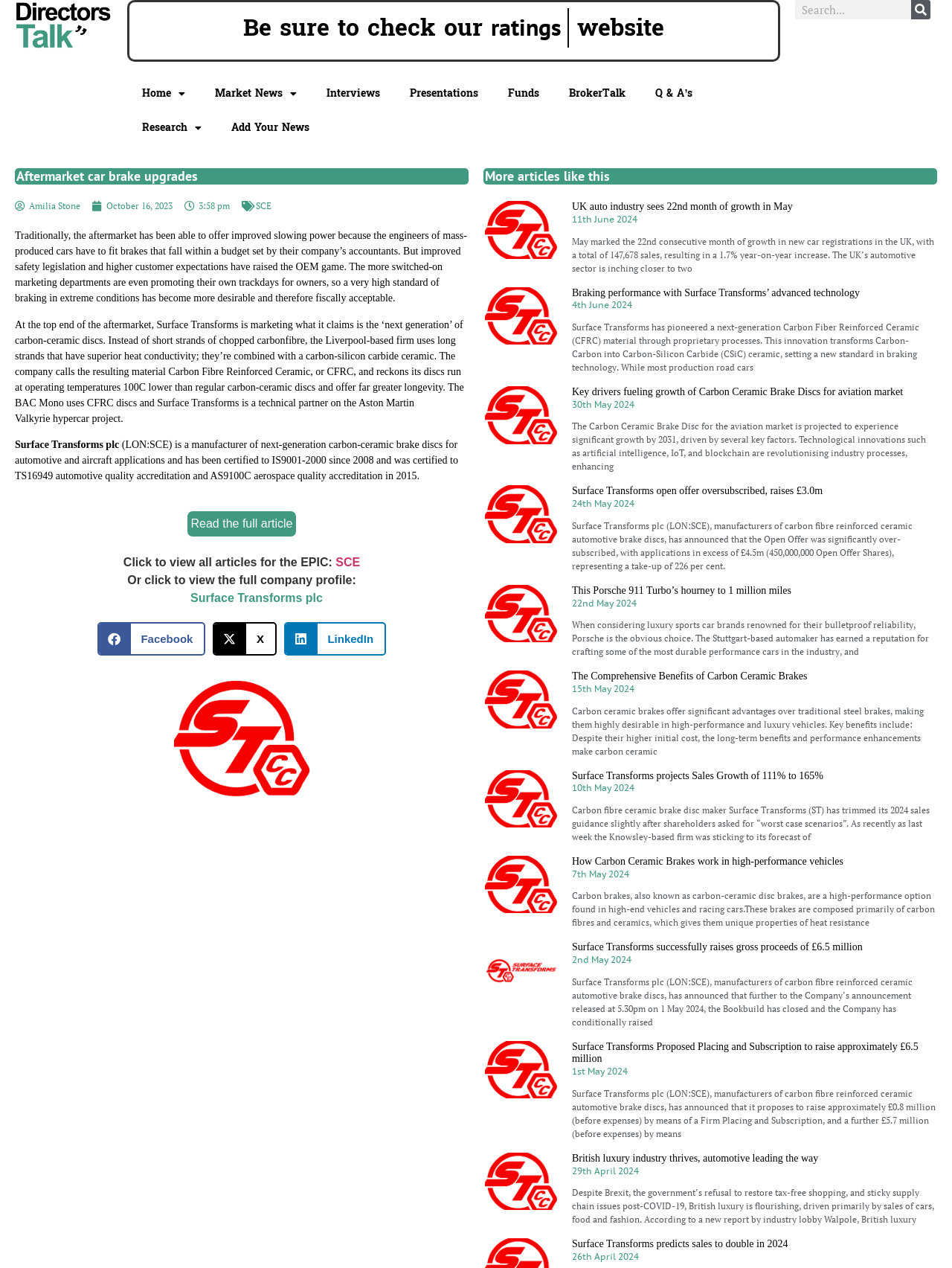What is the date of the article 'UK auto industry sees 22nd month of growth in May'?
Refer to the image and provide a concise answer in one word or phrase.

11th June 2024